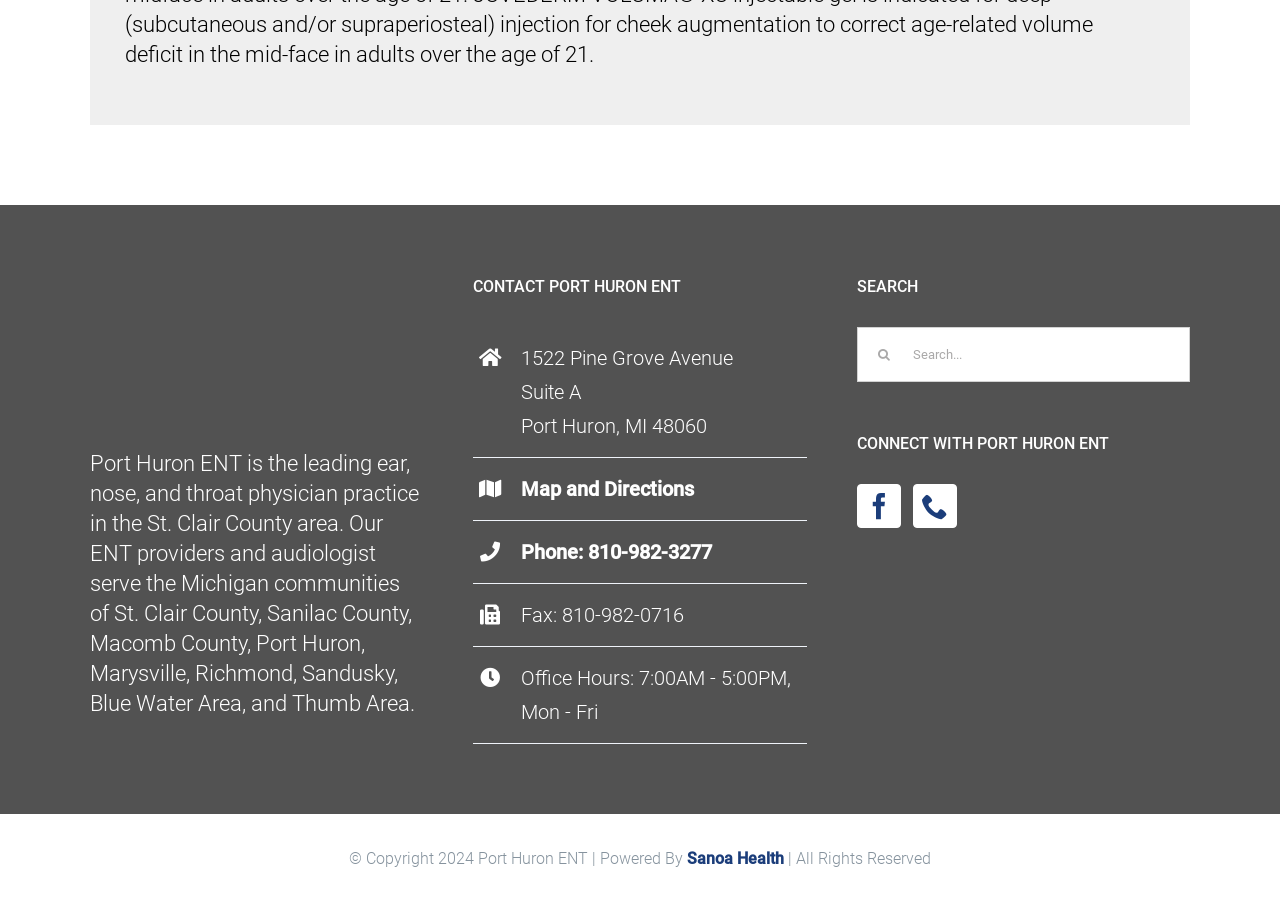Identify the bounding box coordinates for the UI element that matches this description: "aria-label="Search" value=""".

[0.669, 0.361, 0.712, 0.422]